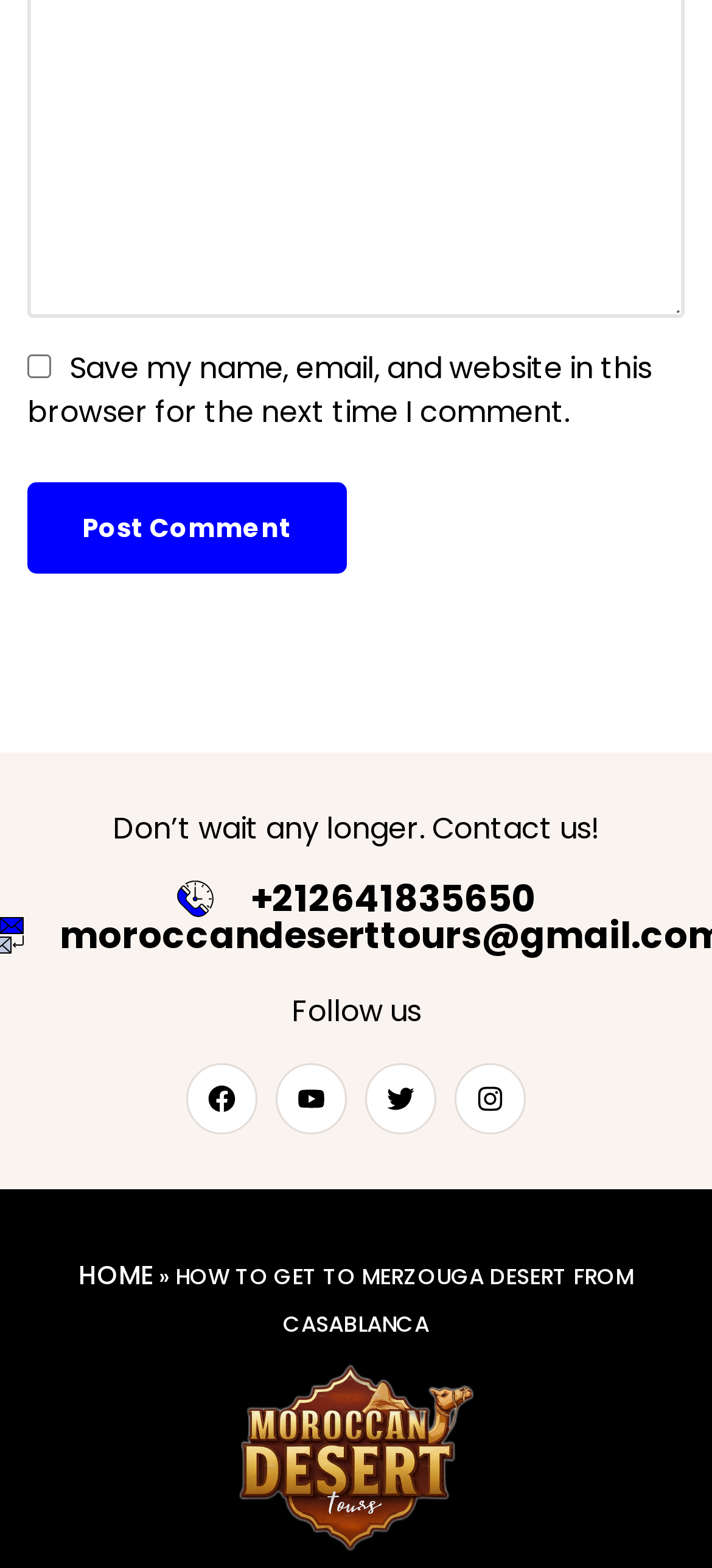Based on the image, provide a detailed and complete answer to the question: 
What is the email address to contact?

The email address to contact can be found in the link element with the text 'moroccandeserttours@gmail.com' located at the top of the webpage, below the 'Don’t wait any longer. Contact us!' static text.